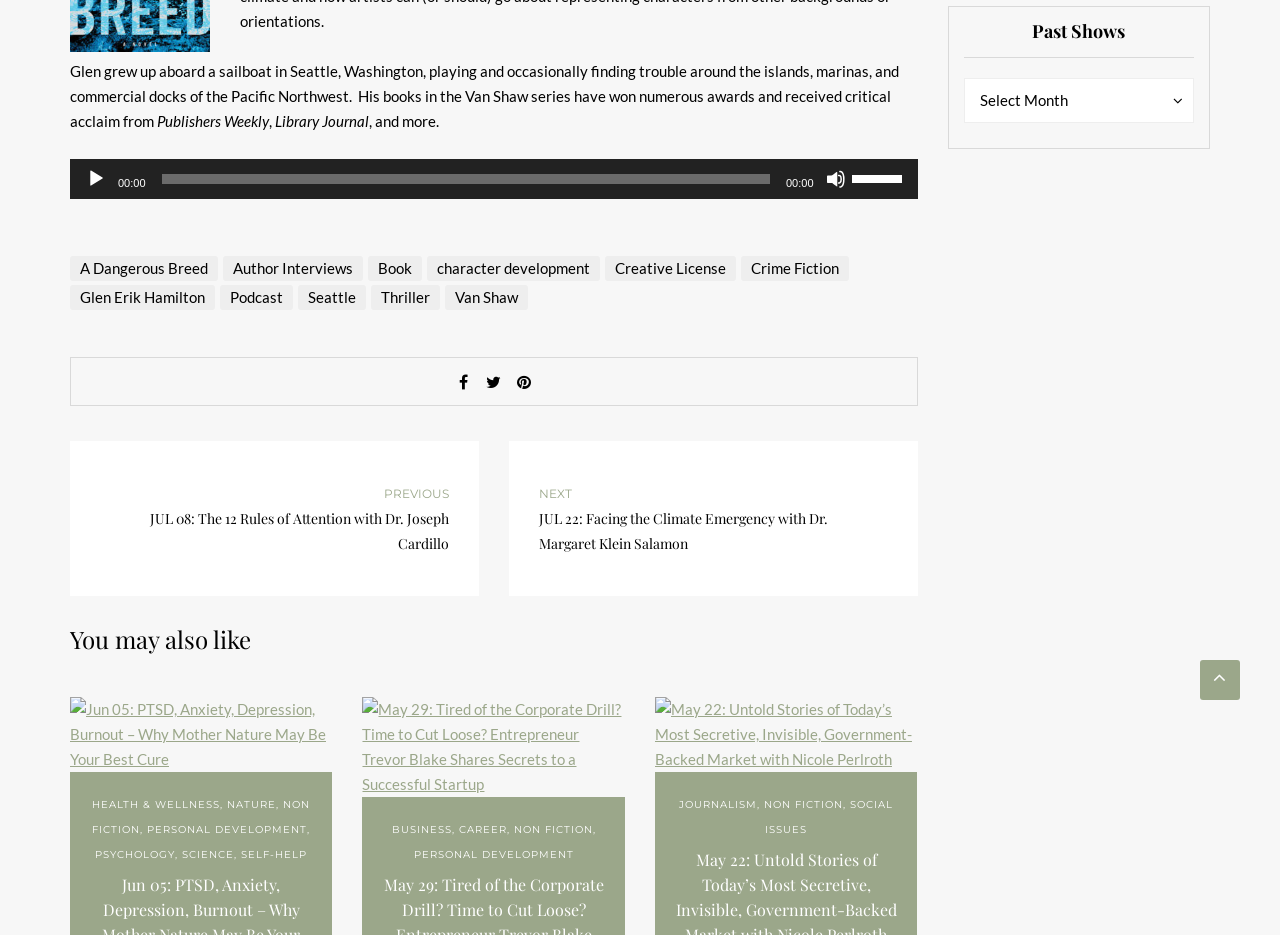Using the provided description Personal Development, find the bounding box coordinates for the UI element. Provide the coordinates in (top-left x, top-left y, bottom-right x, bottom-right y) format, ensuring all values are between 0 and 1.

[0.115, 0.88, 0.24, 0.894]